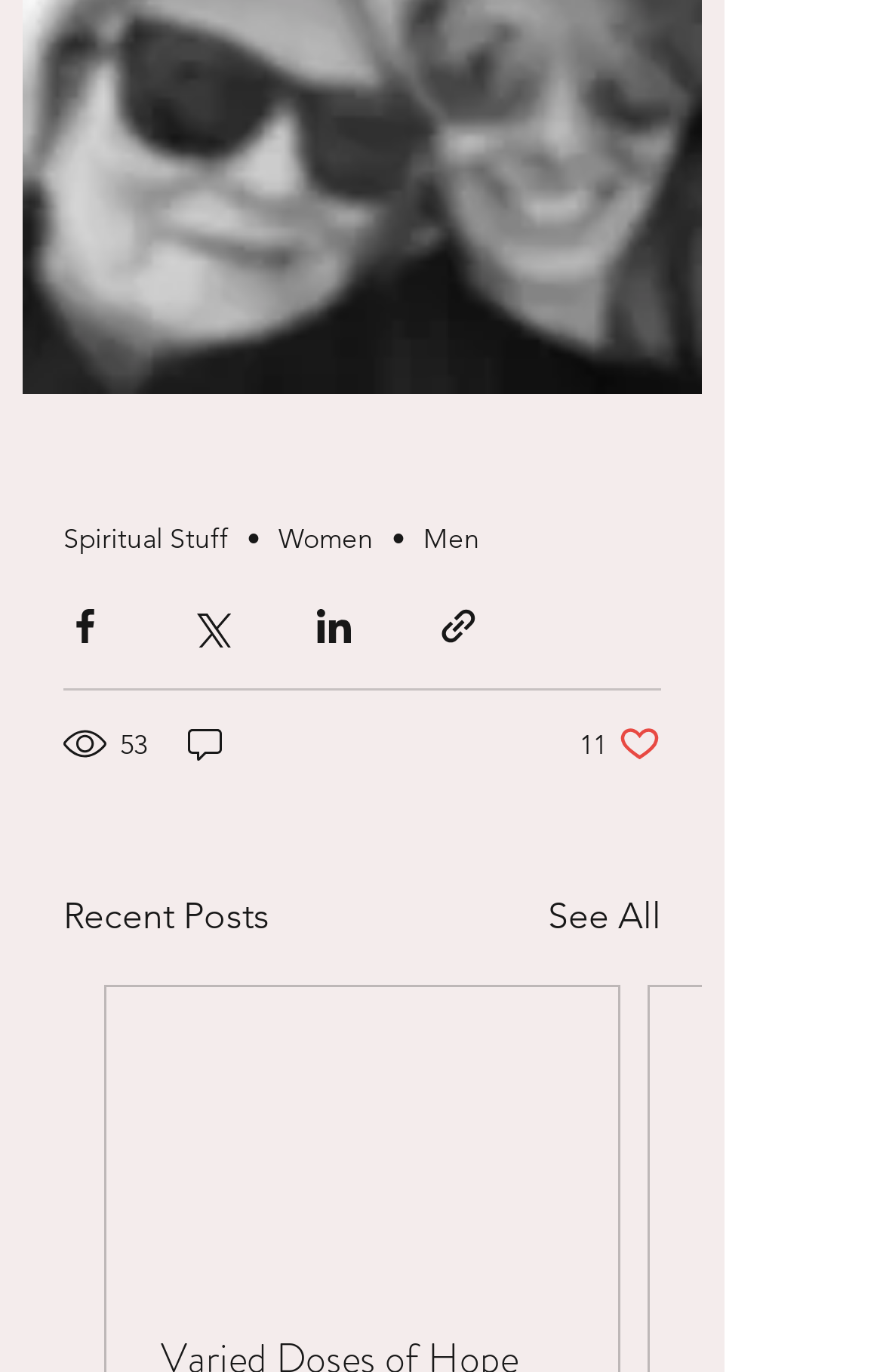What is the number of likes on the post?
Please provide a comprehensive answer based on the details in the screenshot.

The number of likes on the post is 11, which is indicated by the button element '11 likes. Post not marked as liked' located at the bottom of the webpage with a bounding box of [0.656, 0.527, 0.749, 0.558].